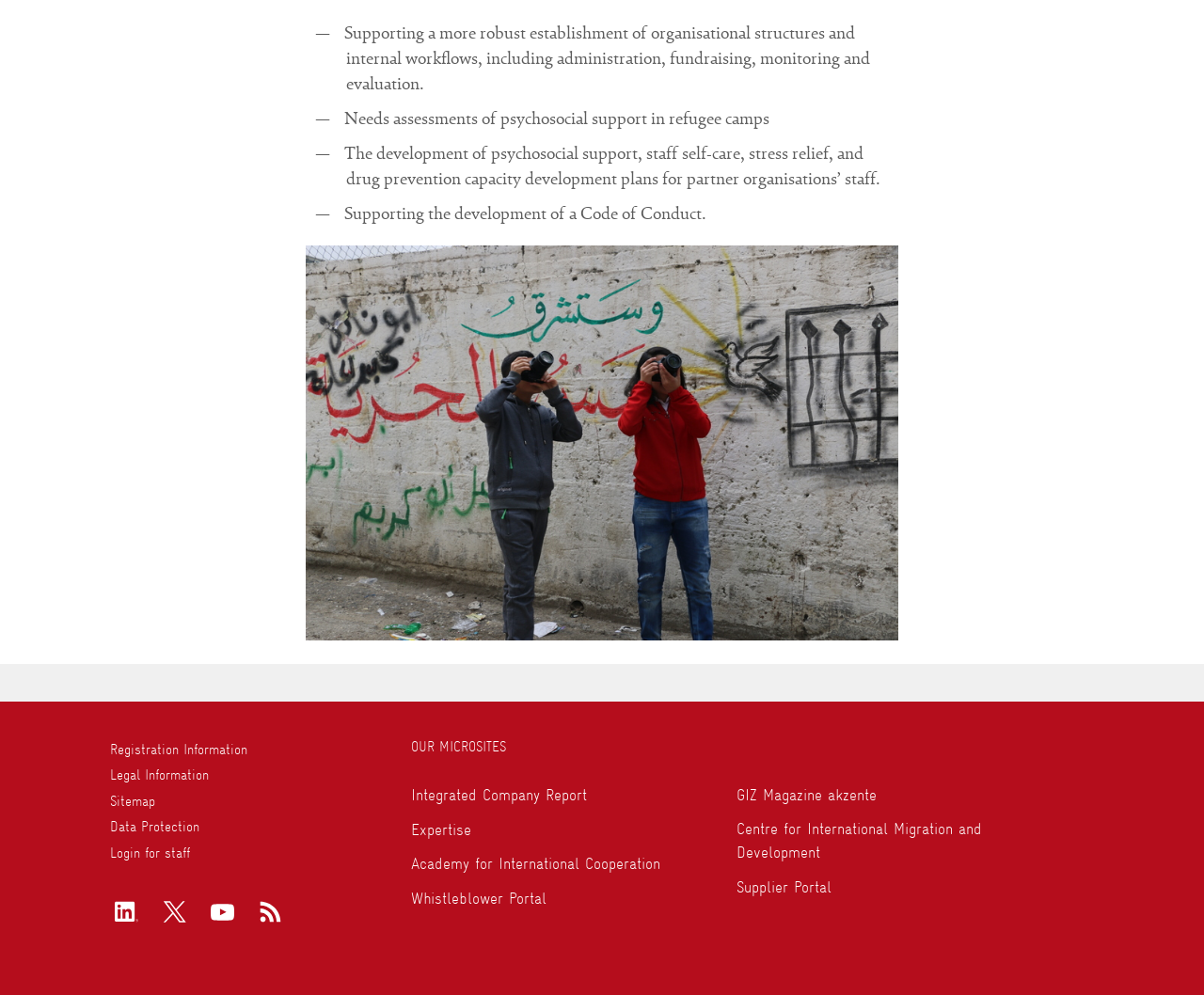Identify the bounding box coordinates of the clickable region to carry out the given instruction: "Visit LinkedIn".

[0.091, 0.902, 0.118, 0.929]